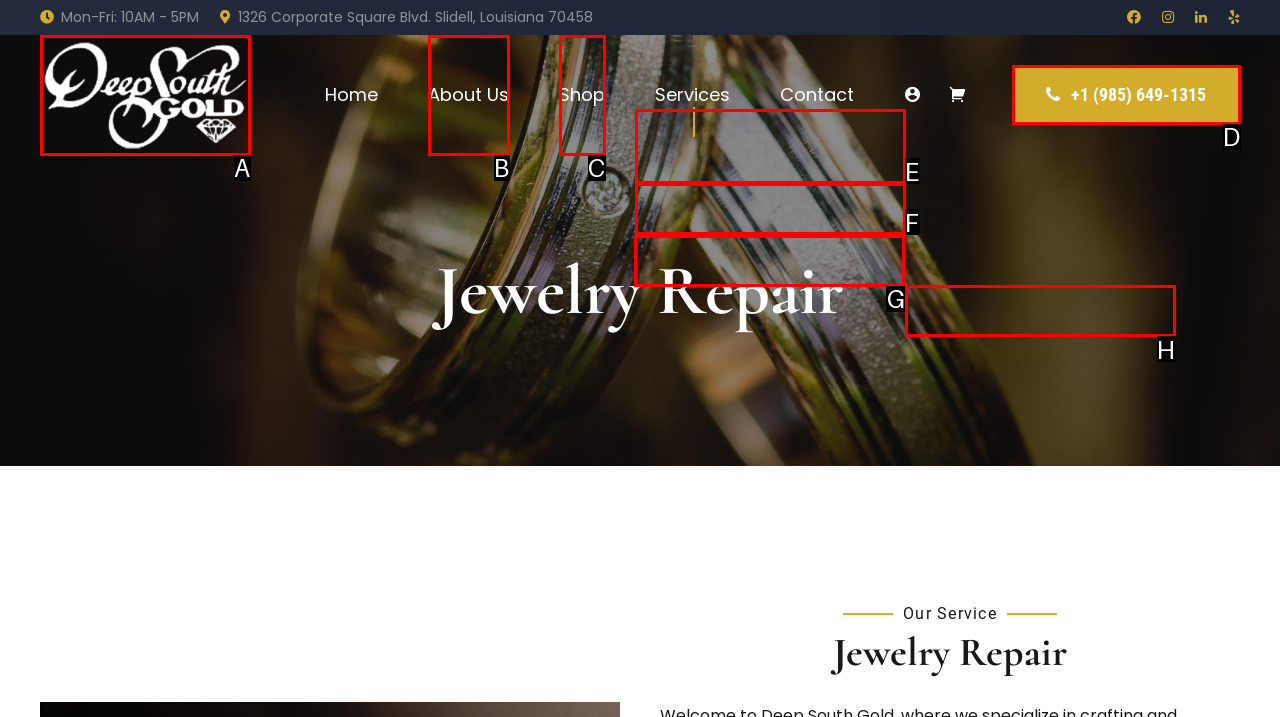Show which HTML element I need to click to perform this task: Click on the link to learn more about earrings Answer with the letter of the correct choice.

None